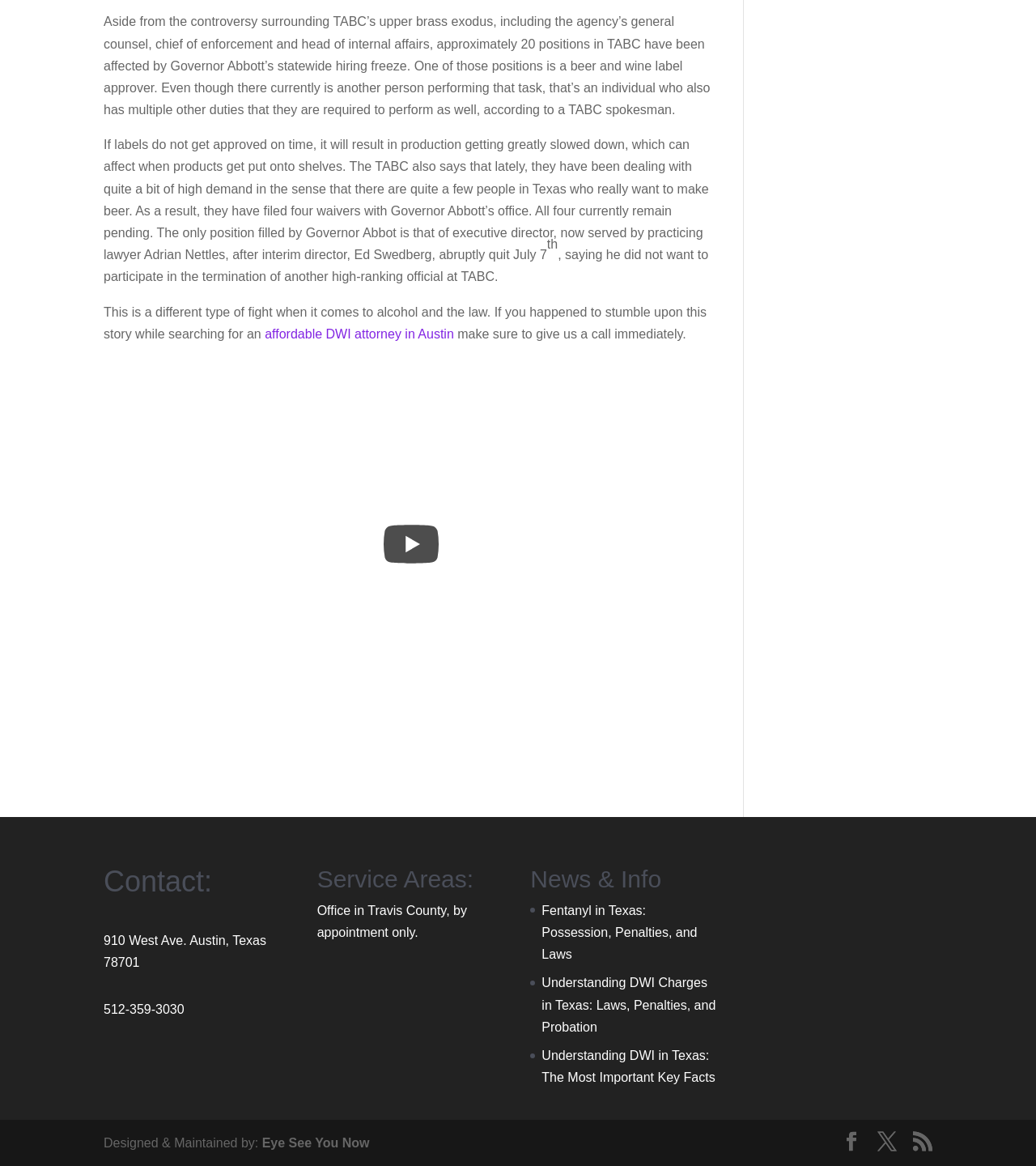Locate the bounding box coordinates of the element you need to click to accomplish the task described by this instruction: "Watch the YouTube video".

[0.1, 0.268, 0.694, 0.664]